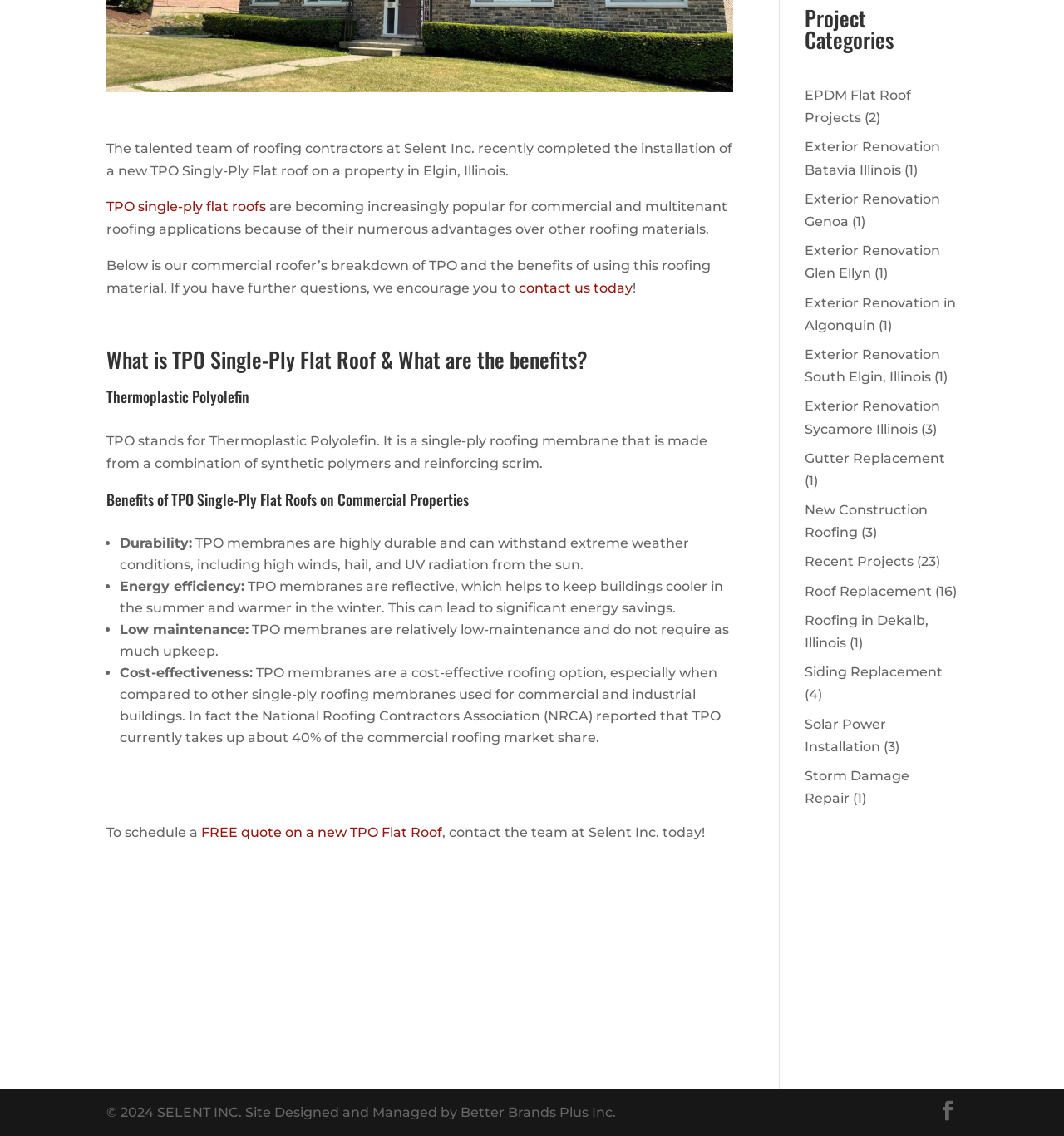Determine the bounding box for the UI element described here: "title="TPO single ply flat roof"".

[0.255, 0.839, 0.378, 0.853]